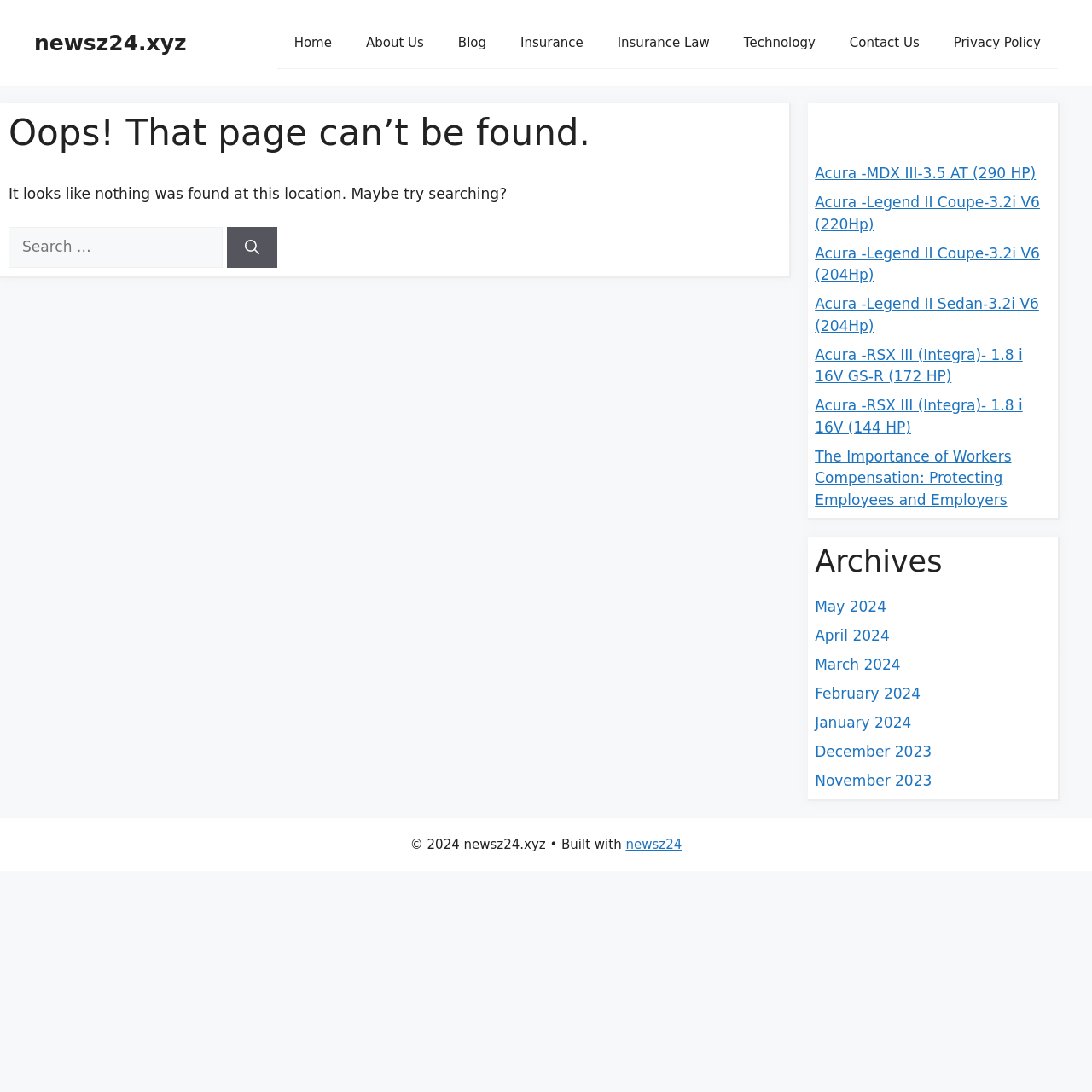What type of content is listed in the 'Recent Posts' section?
Using the details shown in the screenshot, provide a comprehensive answer to the question.

The 'Recent Posts' section lists various blog posts, including those related to Acura cars and workers compensation, indicating that the website is a blog or news website.